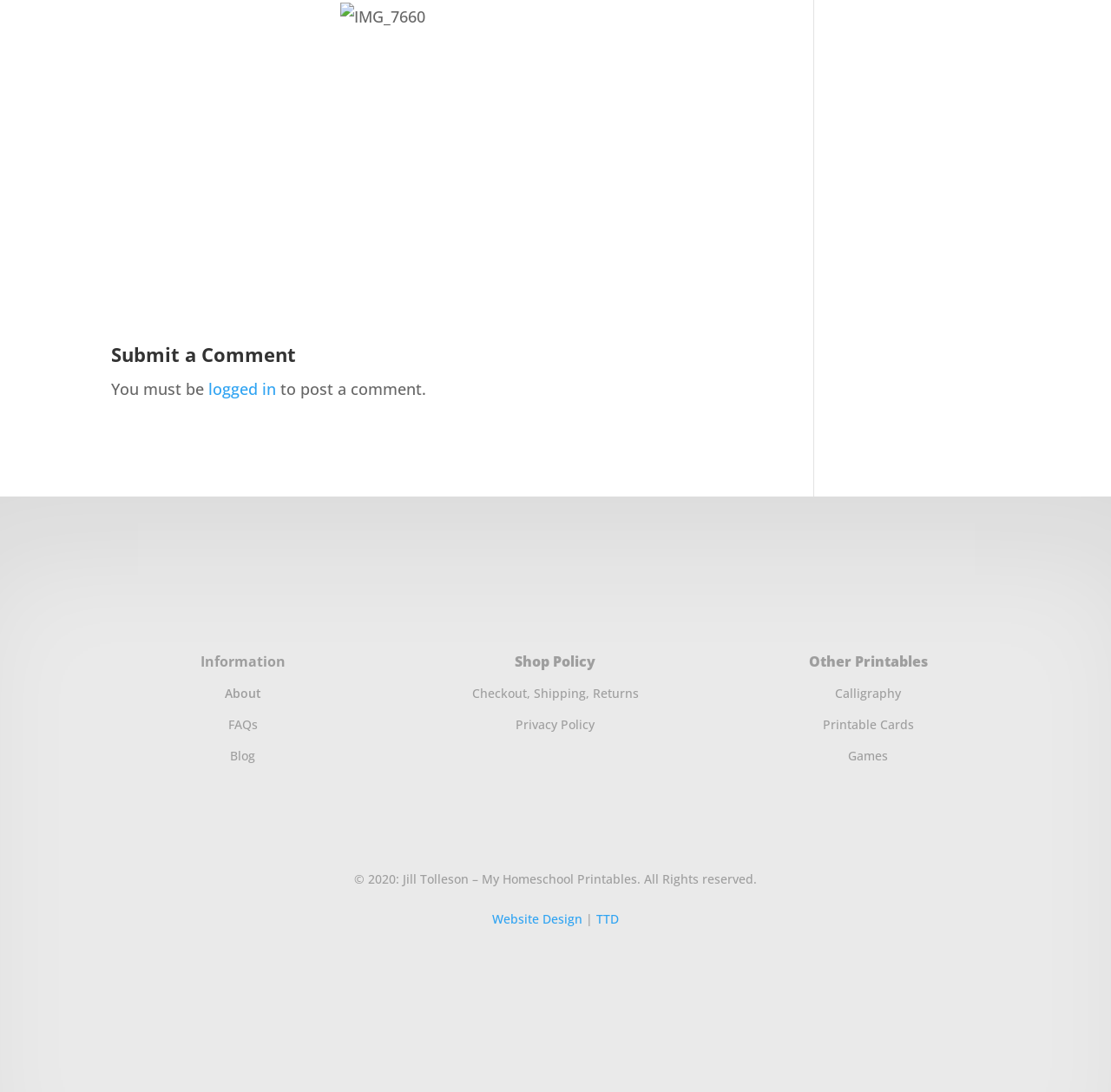What is the website design credited to?
From the details in the image, answer the question comprehensively.

The webpage provides a link to 'Website Design' followed by a link to 'TTD', suggesting that the website design is credited to TTD.